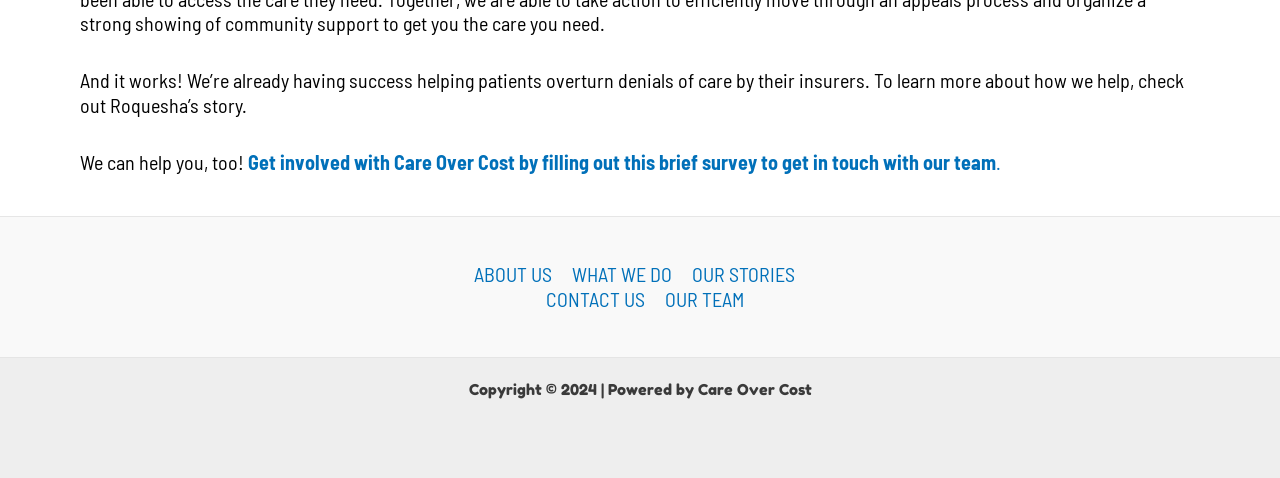Please reply with a single word or brief phrase to the question: 
What is the purpose of Care Over Cost?

Help patients overturn denials of care